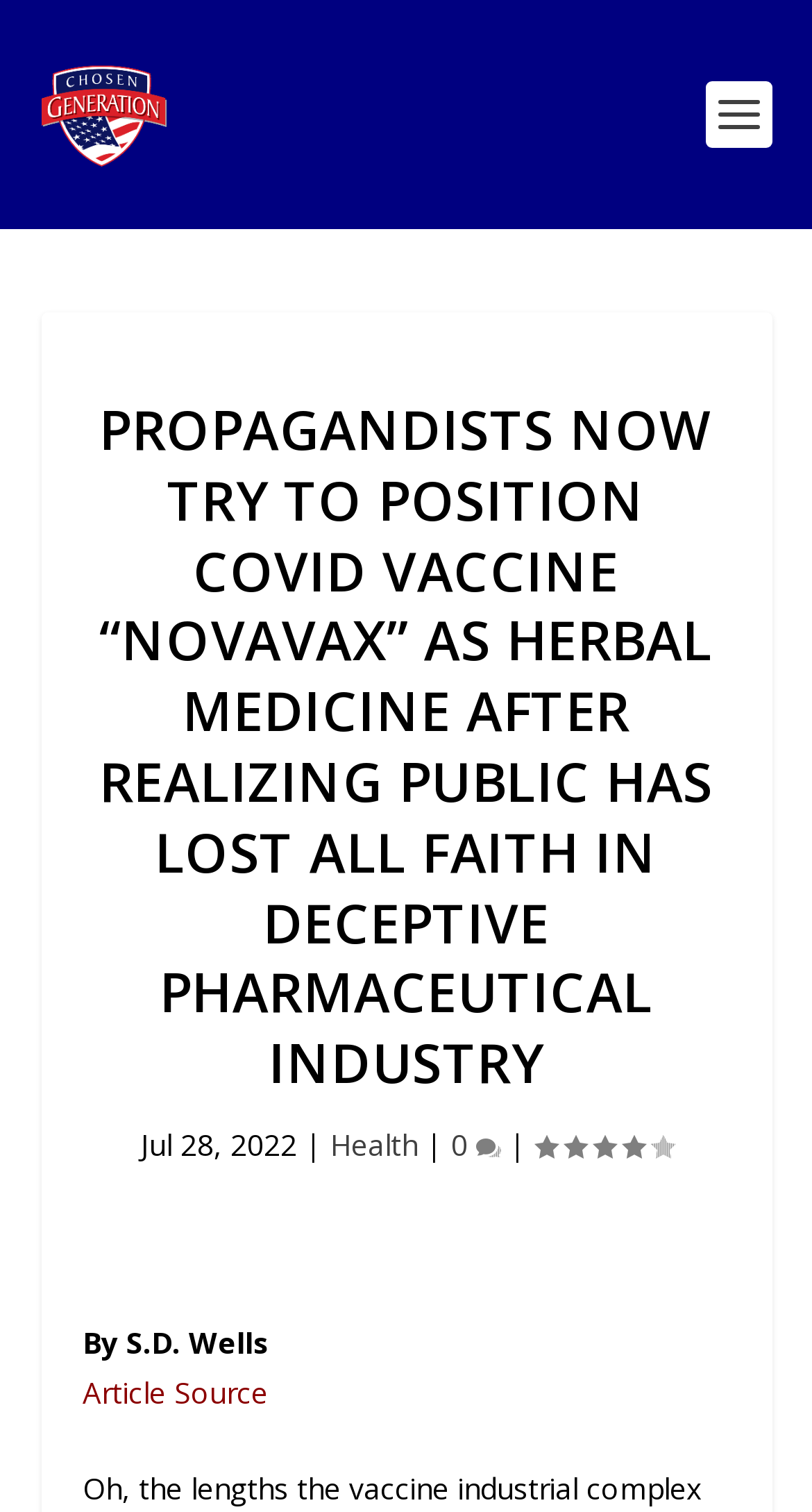Provide the bounding box coordinates in the format (top-left x, top-left y, bottom-right x, bottom-right y). All values are floating point numbers between 0 and 1. Determine the bounding box coordinate of the UI element described as: 0

[0.555, 0.744, 0.617, 0.77]